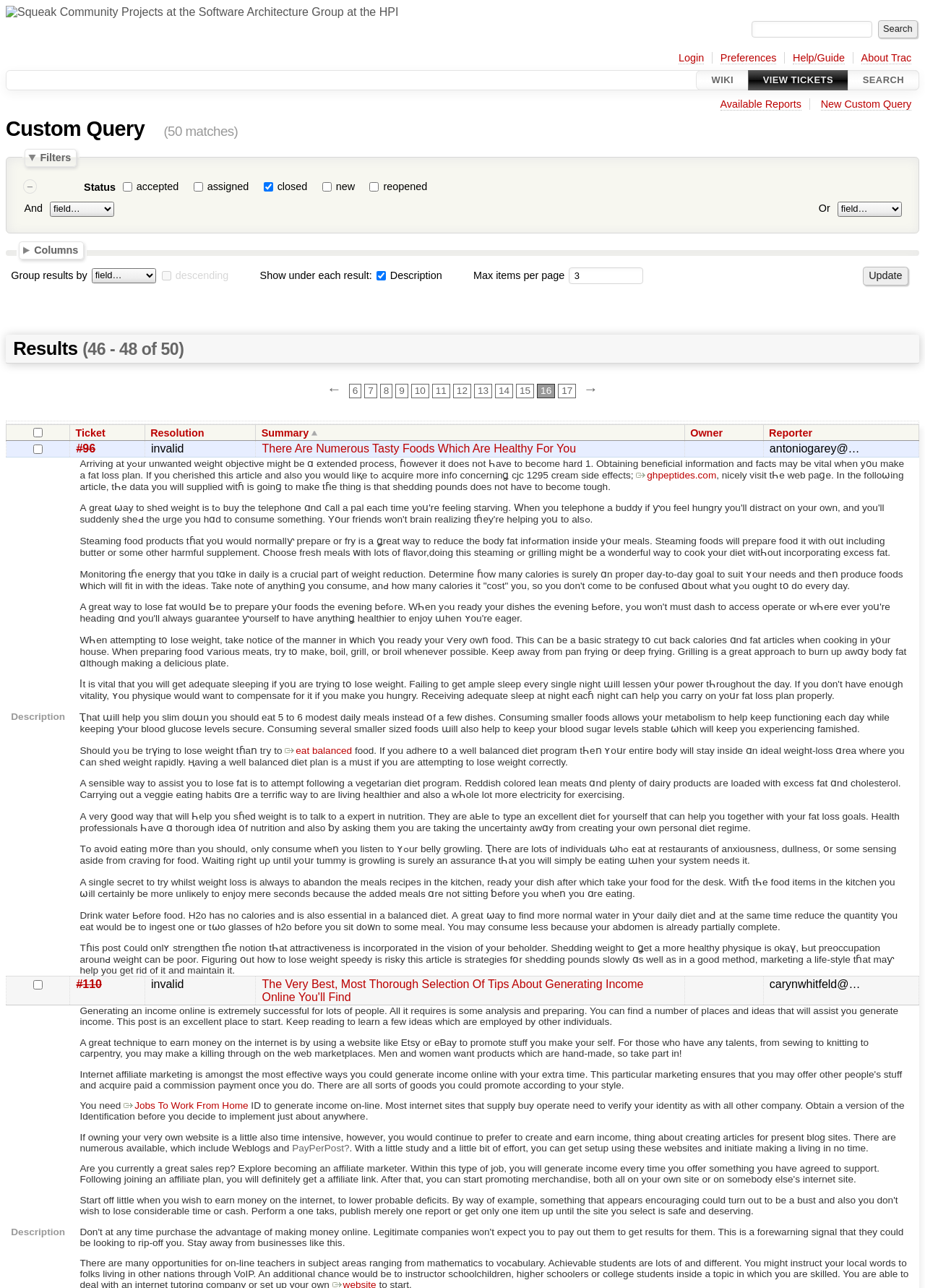Create an elaborate caption for the webpage.

This webpage is a custom query page for Squeak Community Projects. At the top, there is a link to "Squeak Community Projects at the Software Architecture Group at the HPI" with an accompanying image. Below this, there is a search bar with a "Search" button to the right. 

To the right of the search bar, there are several links, including "Login", "Preferences", "Help/Guide", "About Trac", "WIKI", "VIEW TICKETS", and "SEARCH". 

Below these links, there is a heading that reads "Custom Query (50 matches)". Under this heading, there is a section labeled "Filters" with a table containing various filters, including checkboxes for "Status" with options such as "accepted", "assigned", "closed", "new", and "reopened". 

To the right of the filters section, there is a section labeled "Columns" with options to group results by certain criteria and show specific information under each result. 

Below these sections, there is a heading that reads "Results (46 - 48 of 50)". This is followed by a pagination section with links to navigate through the results, including "←", numbers 6-15, and "→". 

The main content of the page is a table displaying the search results, with columns for "Toggle group", "Ticket", "Resolution", "Summary", "Owner", and "Reporter". Each row in the table represents a single search result, with checkboxes in the "Toggle group" column and links to more information in the other columns.